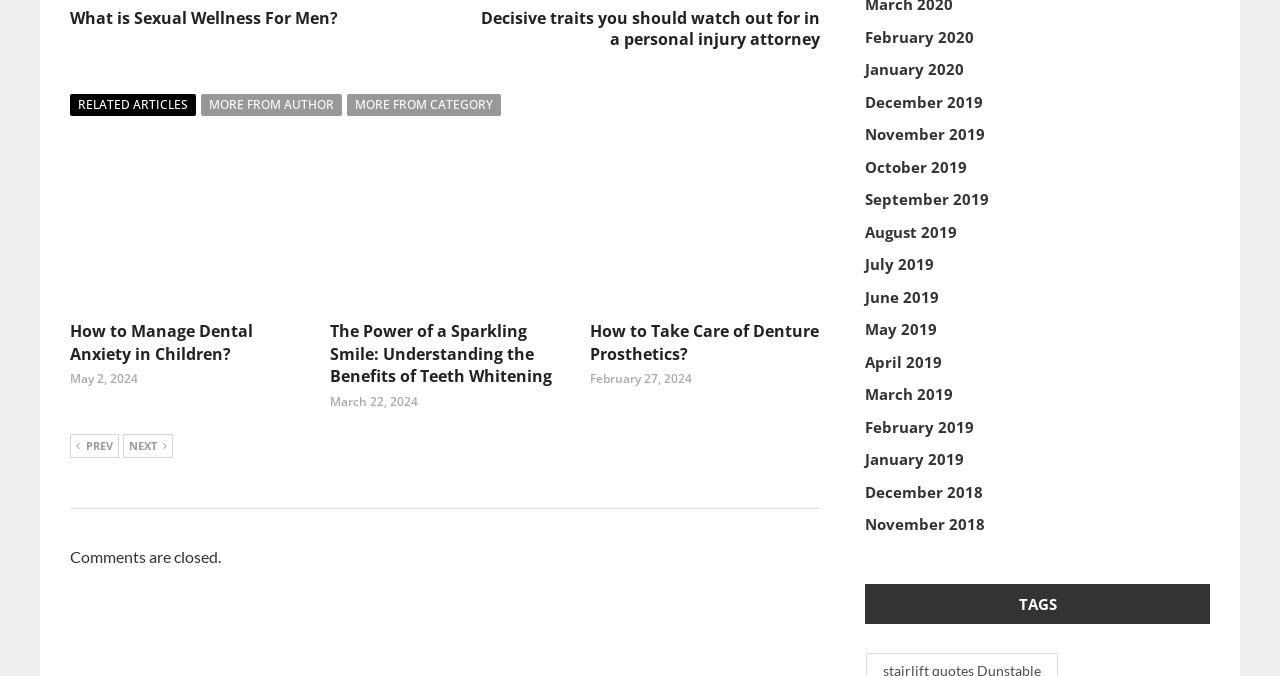Locate the bounding box coordinates of the element you need to click to accomplish the task described by this instruction: "View related articles".

[0.055, 0.139, 0.153, 0.172]